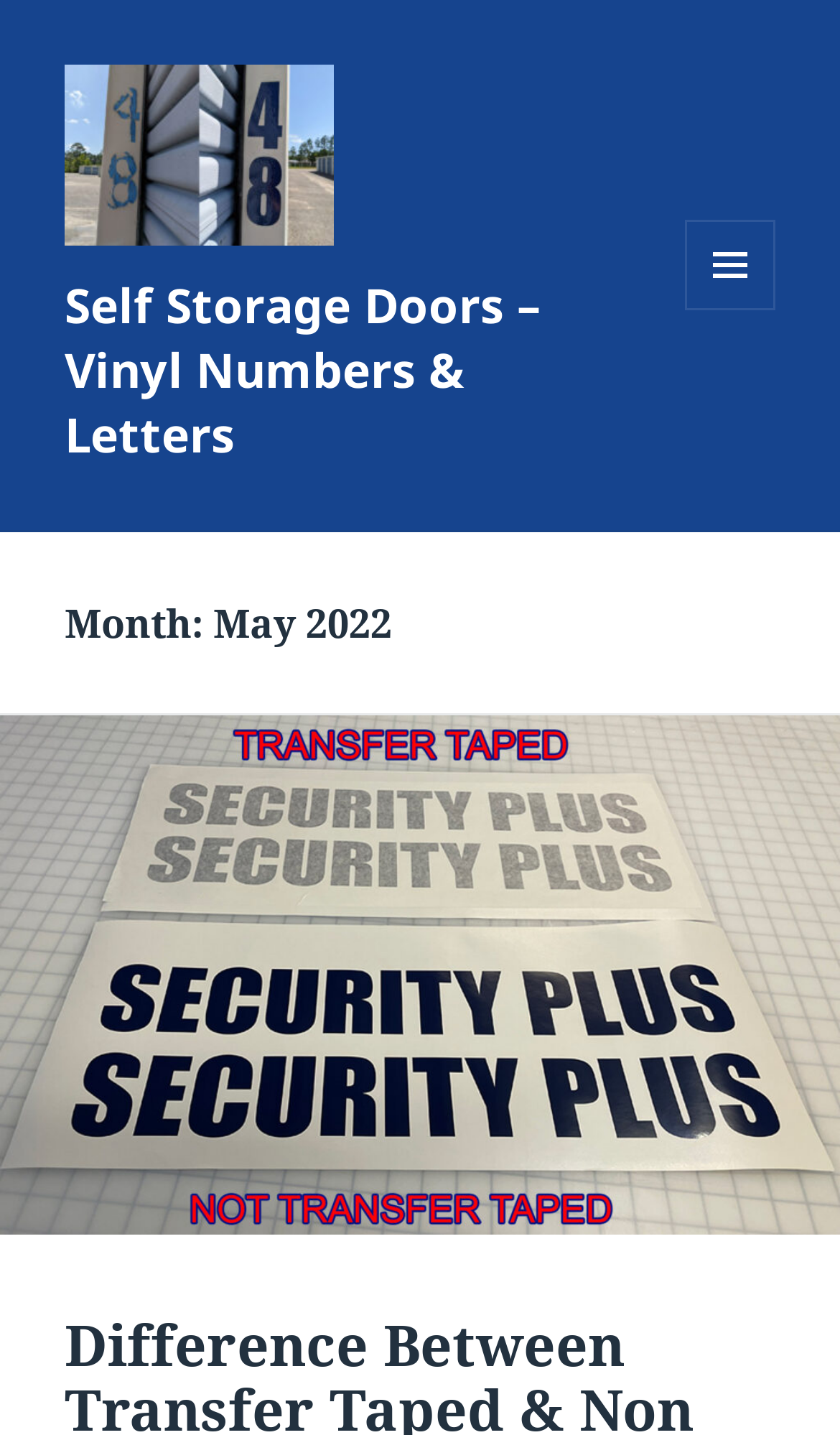Is there a link to another webpage on the top of the webpage?
Please answer the question with a detailed response using the information from the screenshot.

I examined the link elements at the top of the webpage and found that there are two links with the text 'Self Storage Doors – Vinyl Numbers & Letters', indicating that there are links to another webpage or a section on the same webpage.